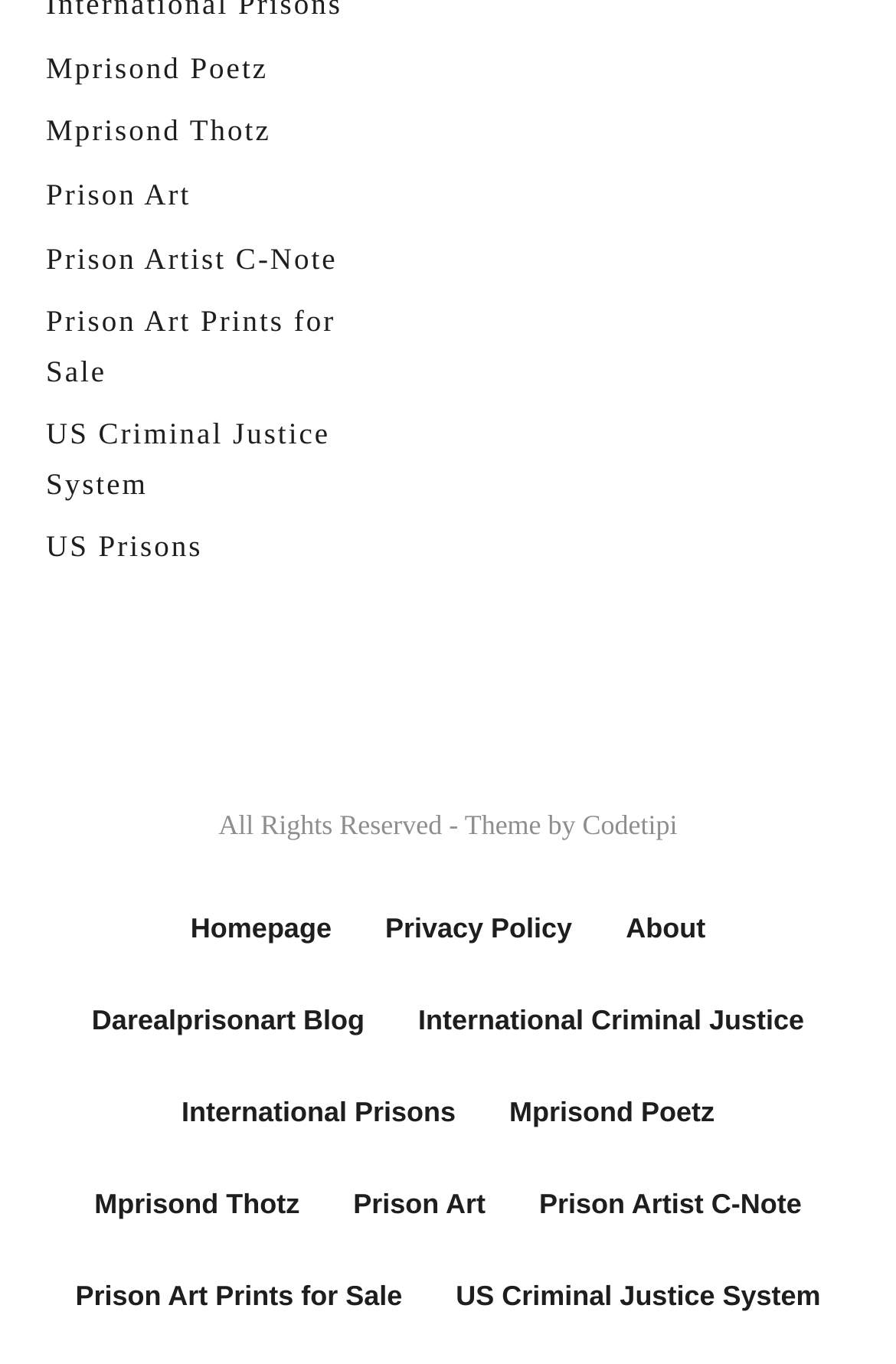What is the theme of the links at the top of the page?
Answer the question with a single word or phrase, referring to the image.

Prison art